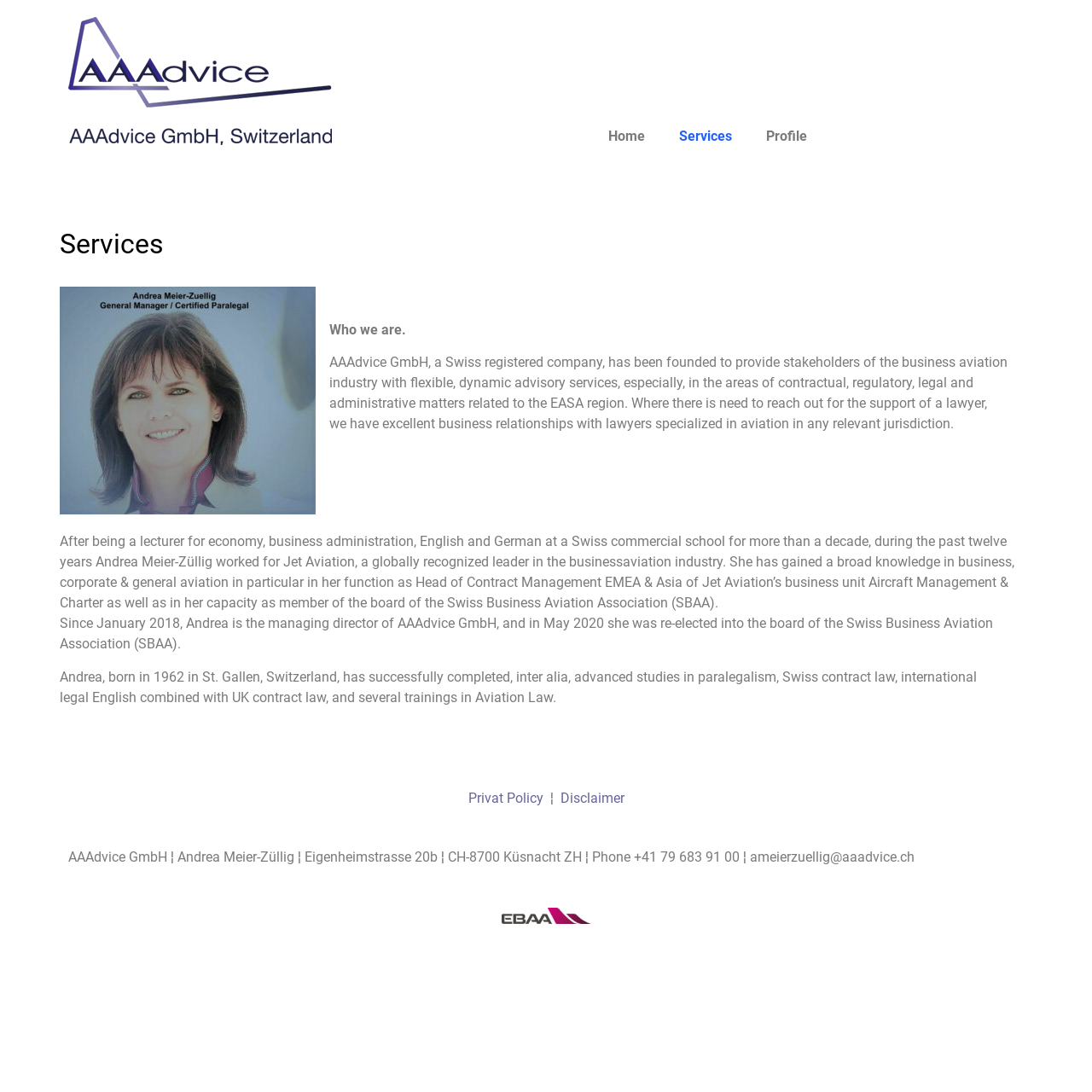What is the location of AAAdvice GmbH?
Based on the screenshot, give a detailed explanation to answer the question.

The location is mentioned in the contact information section at the bottom of the webpage, which is 'Eigenheimstrasse 20b ¦ CH-8700 Küsnacht ZH'.